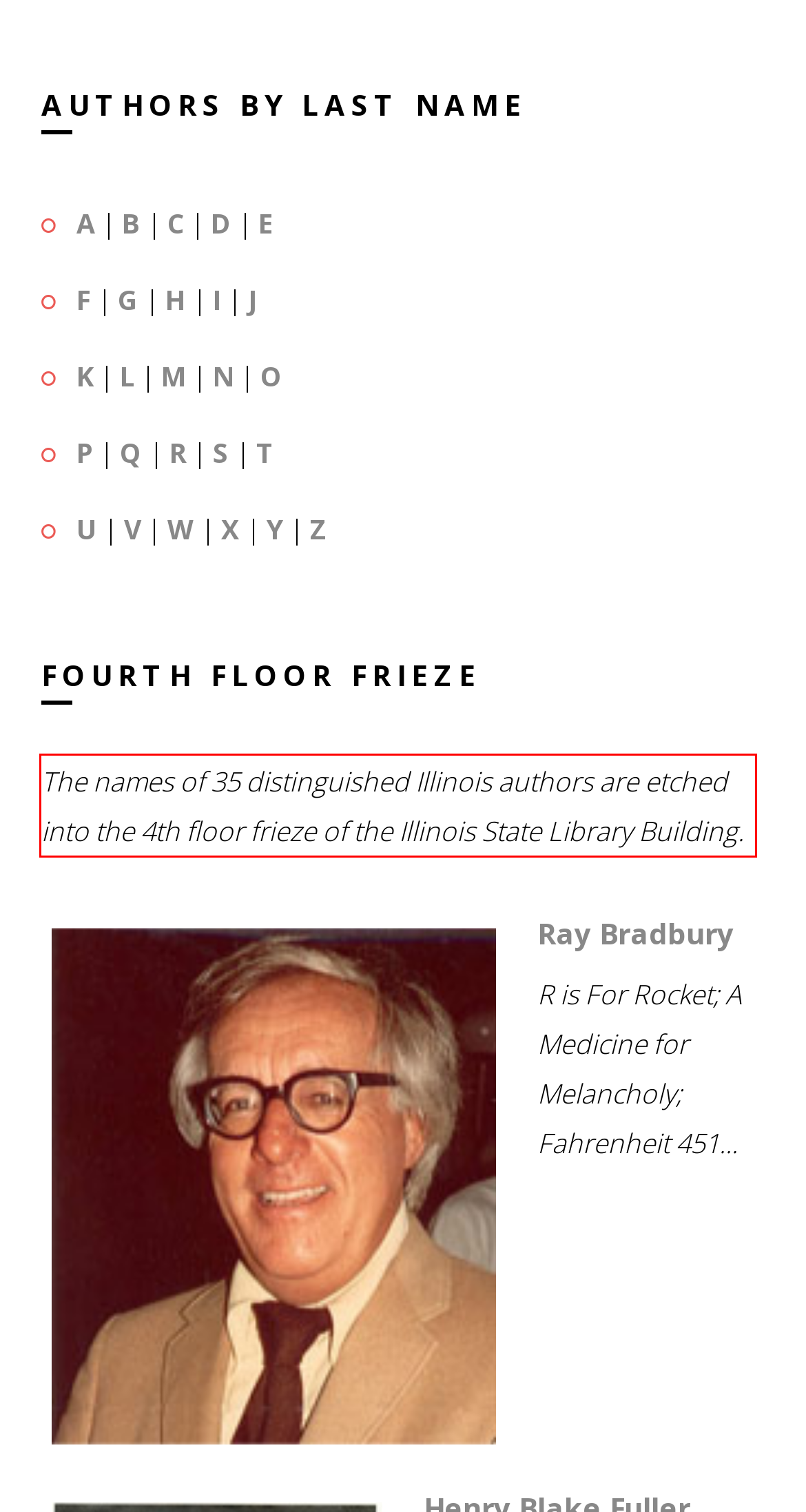Using the provided screenshot of a webpage, recognize and generate the text found within the red rectangle bounding box.

The names of 35 distinguished Illinois authors are etched into the 4th floor frieze of the Illinois State Library Building.